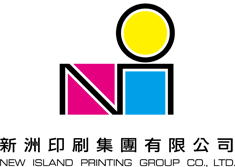What values does the company emphasize? Refer to the image and provide a one-word or short phrase answer.

Creativity and innovation